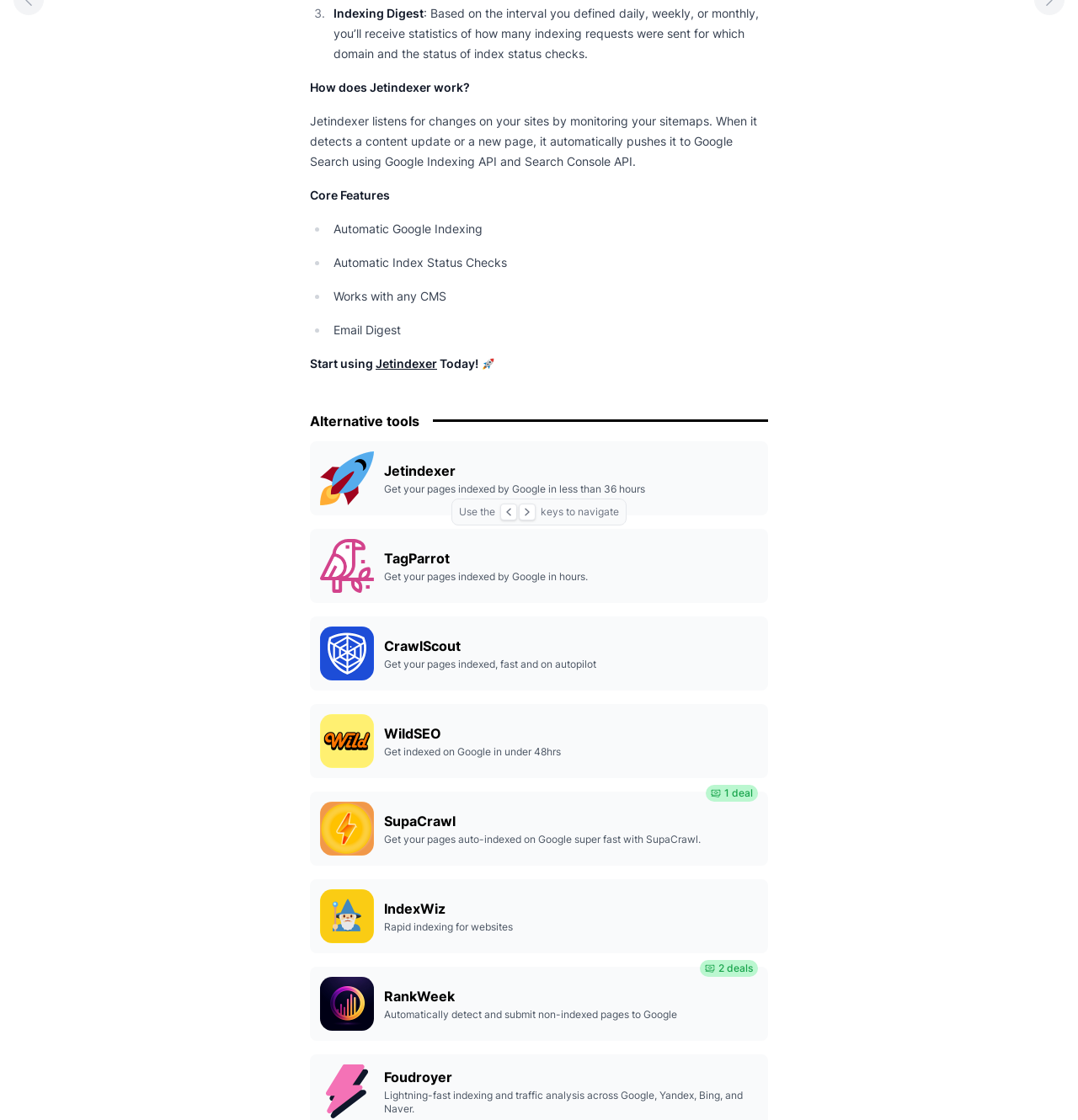Determine the bounding box coordinates in the format (top-left x, top-left y, bottom-right x, bottom-right y). Ensure all values are floating point numbers between 0 and 1. Identify the bounding box of the UI element described by: IndexWiz Rapid indexing for websites

[0.288, 0.785, 0.712, 0.851]